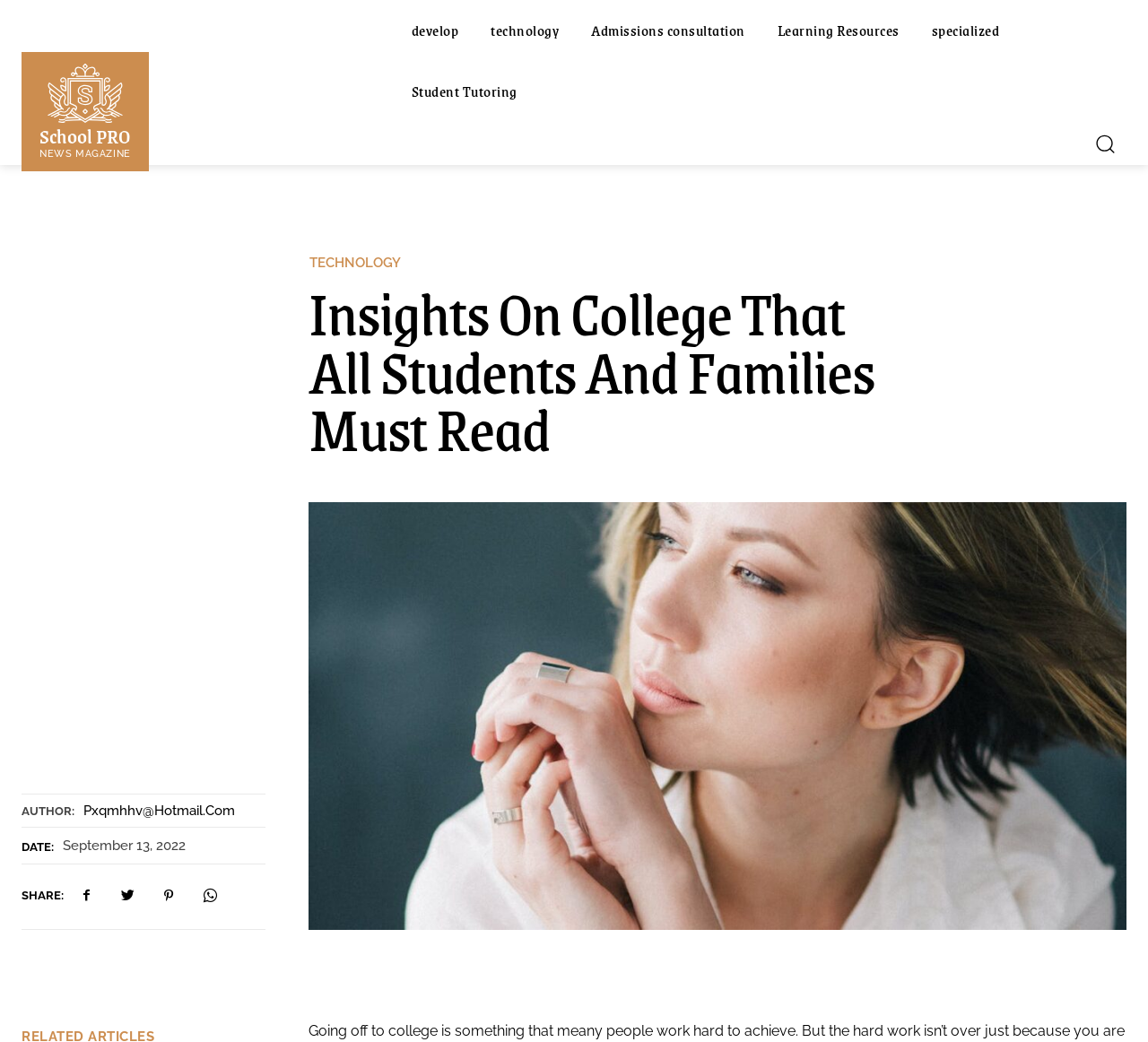How many social media sharing options are available?
Craft a detailed and extensive response to the question.

I found the section with the label 'SHARE:' and counted the number of social media links available, which are four.